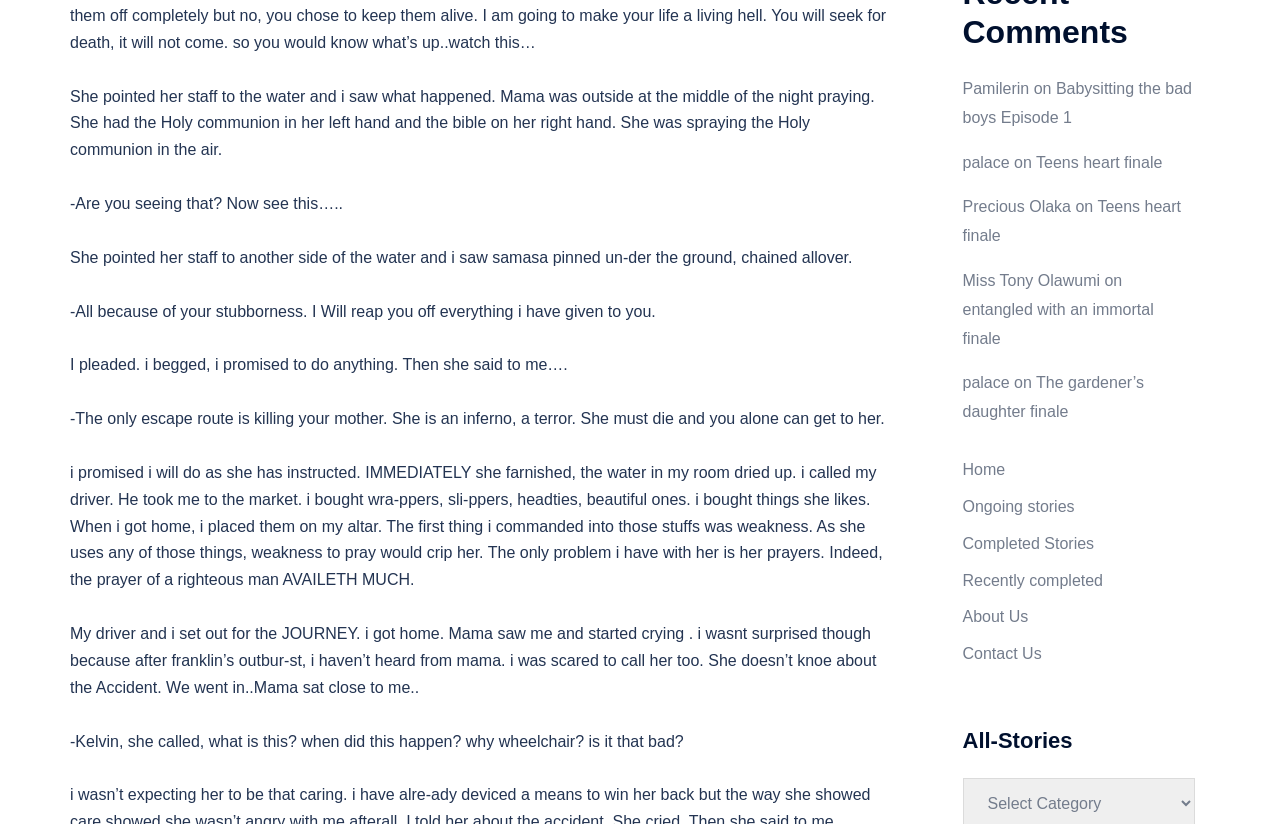Determine the bounding box coordinates for the HTML element described here: "Contact Us".

[0.752, 0.783, 0.814, 0.804]